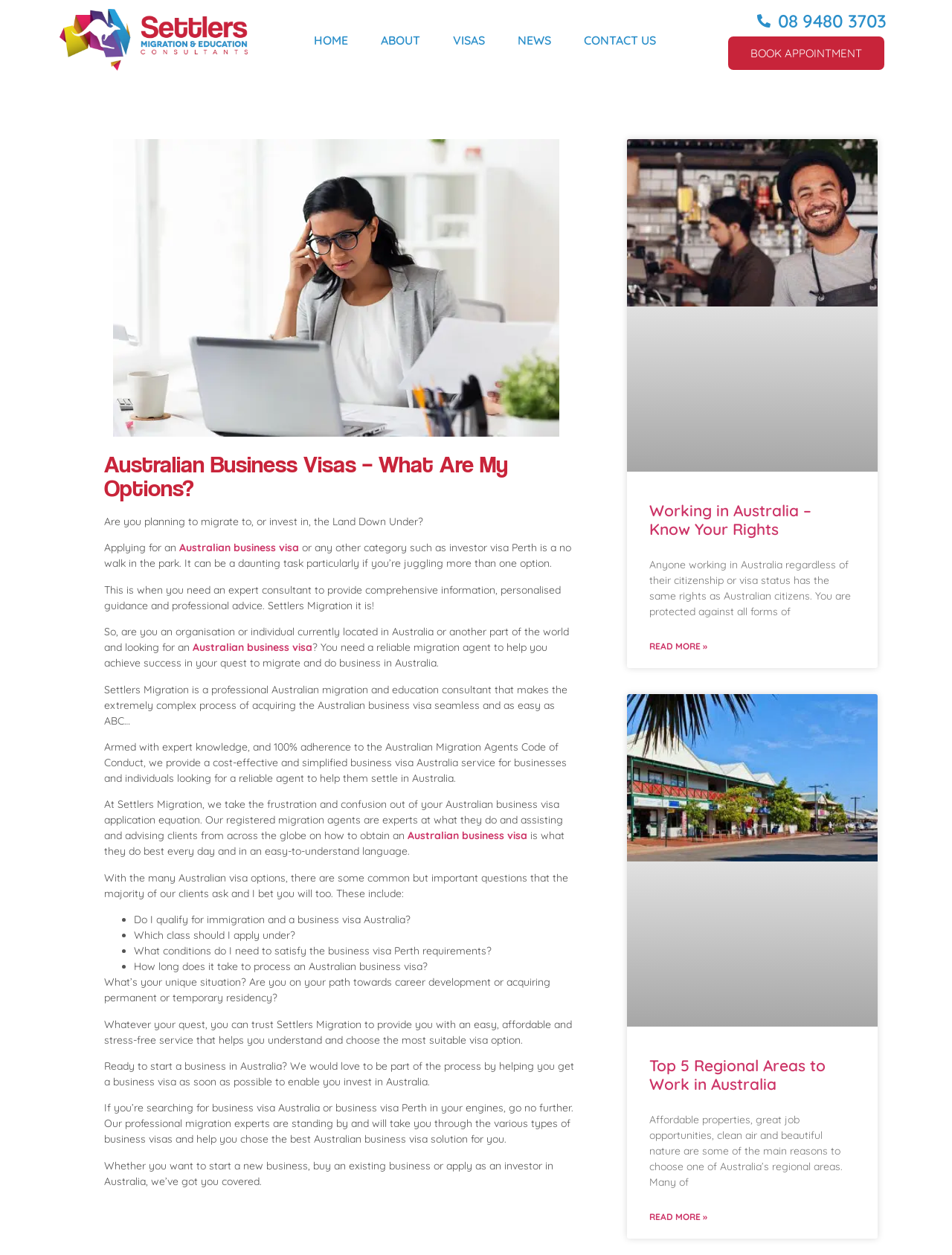What is the focus of the two articles mentioned on the webpage?
Please look at the screenshot and answer using one word or phrase.

Working in Australia and regional areas